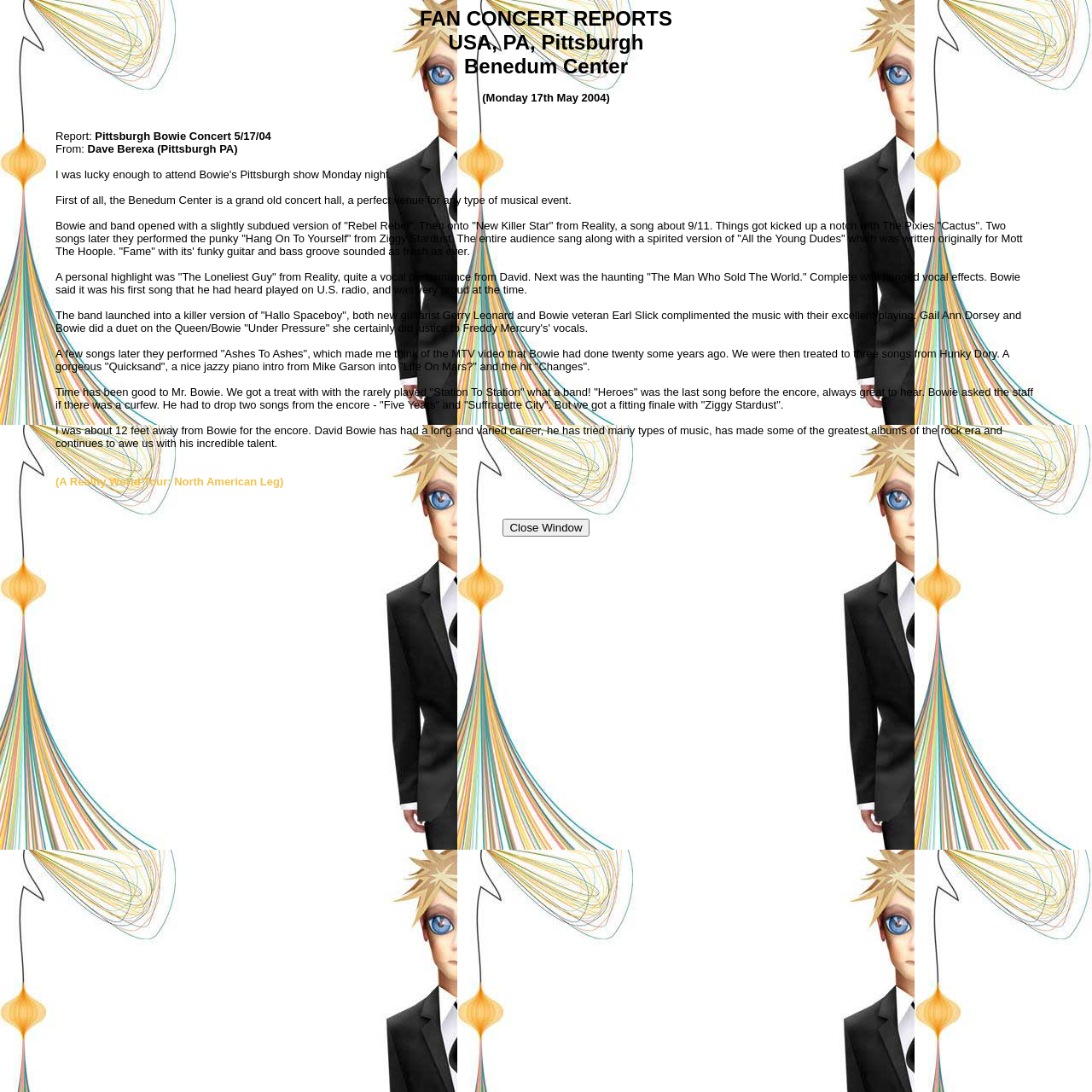Give a one-word or phrase response to the following question: What is the last song before the encore?

Heroes